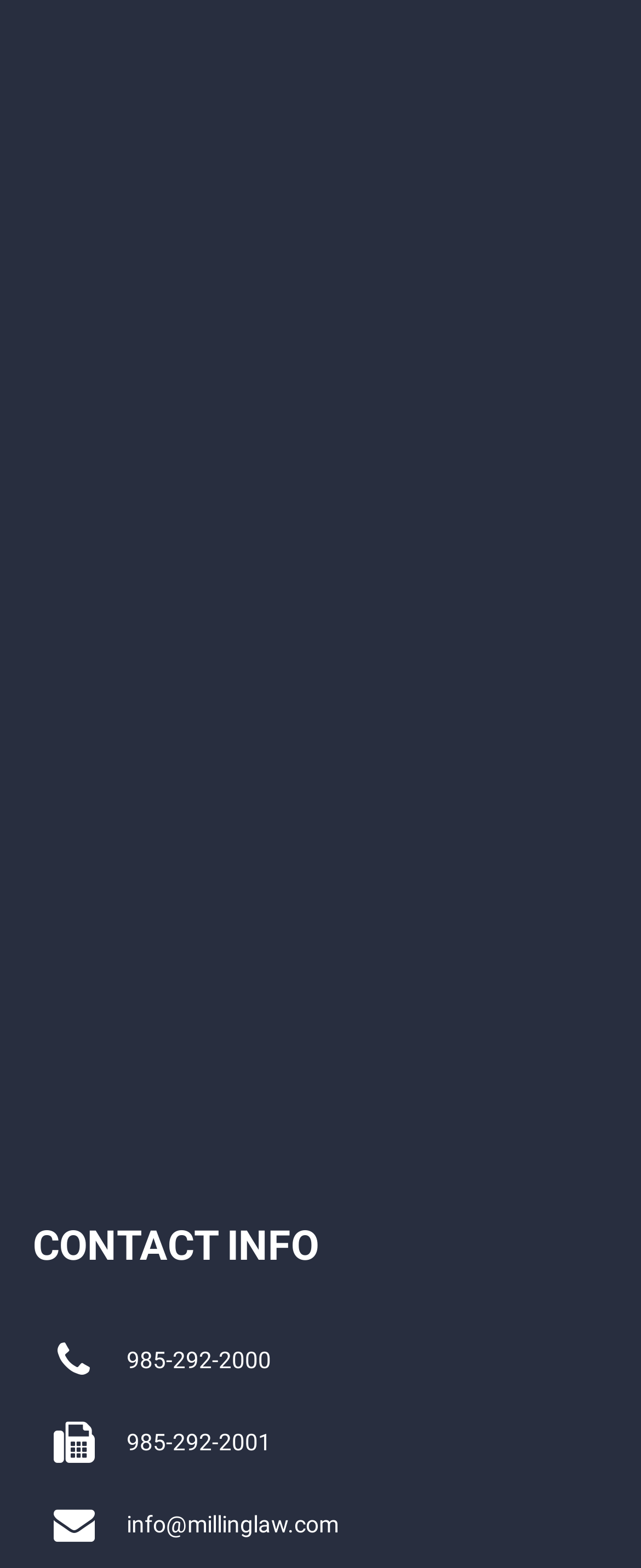Find the bounding box coordinates of the element I should click to carry out the following instruction: "Check the New Orleans Bar Association".

[0.072, 0.458, 0.533, 0.475]